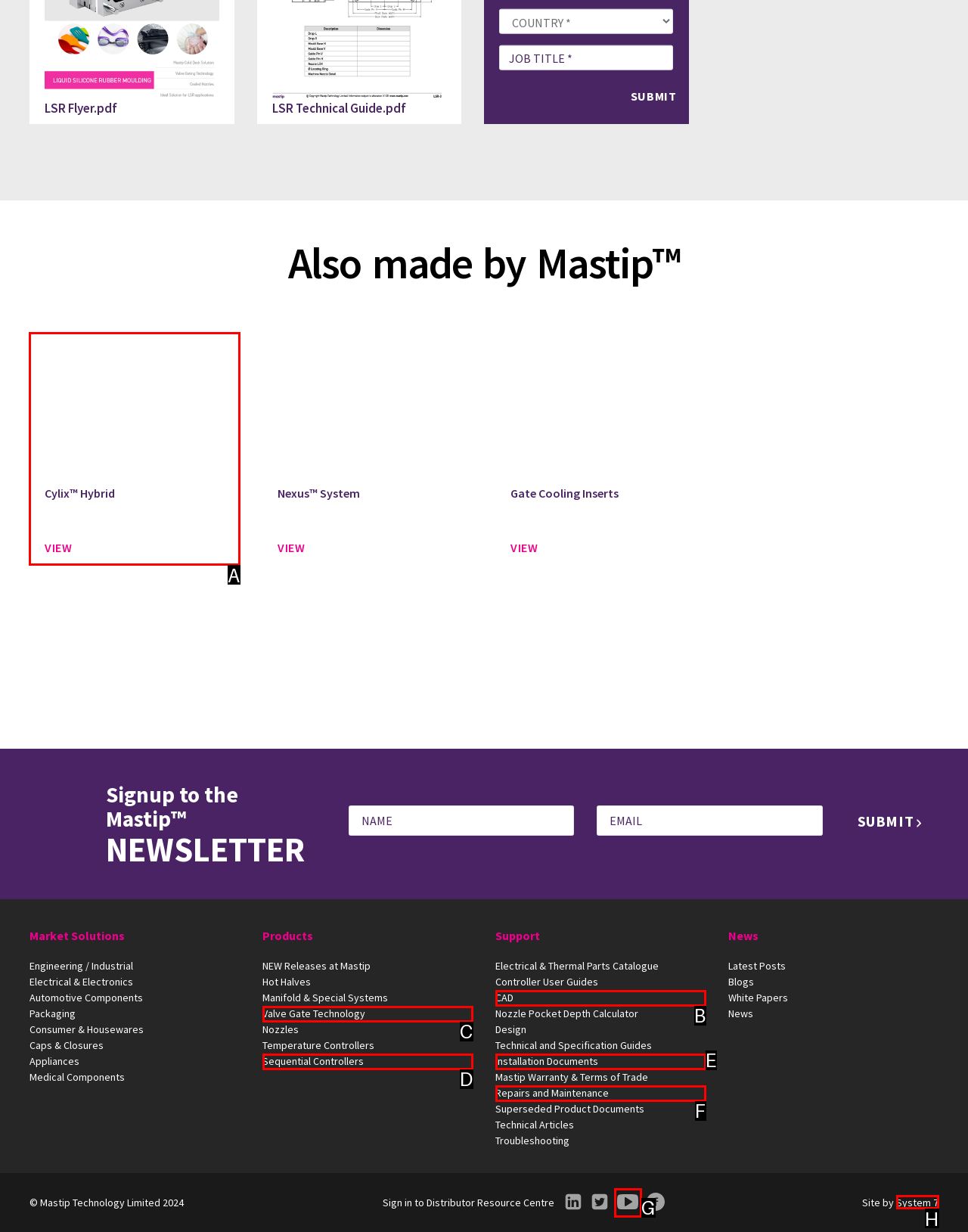Identify the correct UI element to click for the following task: View Cylix Hybrid Choose the option's letter based on the given choices.

A